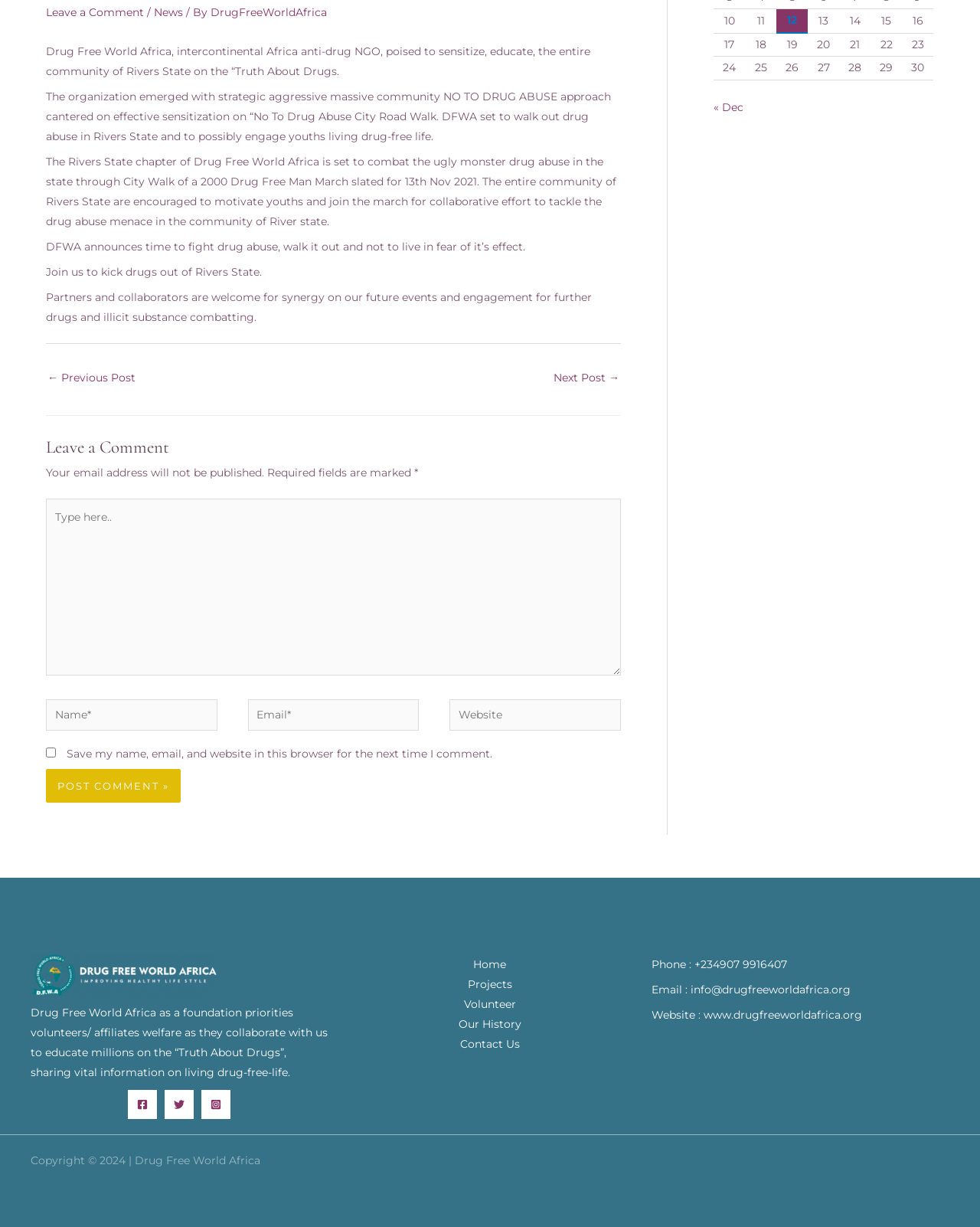What is the name of the organization?
Please describe in detail the information shown in the image to answer the question.

The name of the organization is mentioned in the static text element 'Drug Free World Africa, intercontinental Africa anti-drug NGO, poised to sensitize, educate, the entire community of Rivers State on the “Truth About Drugs.'